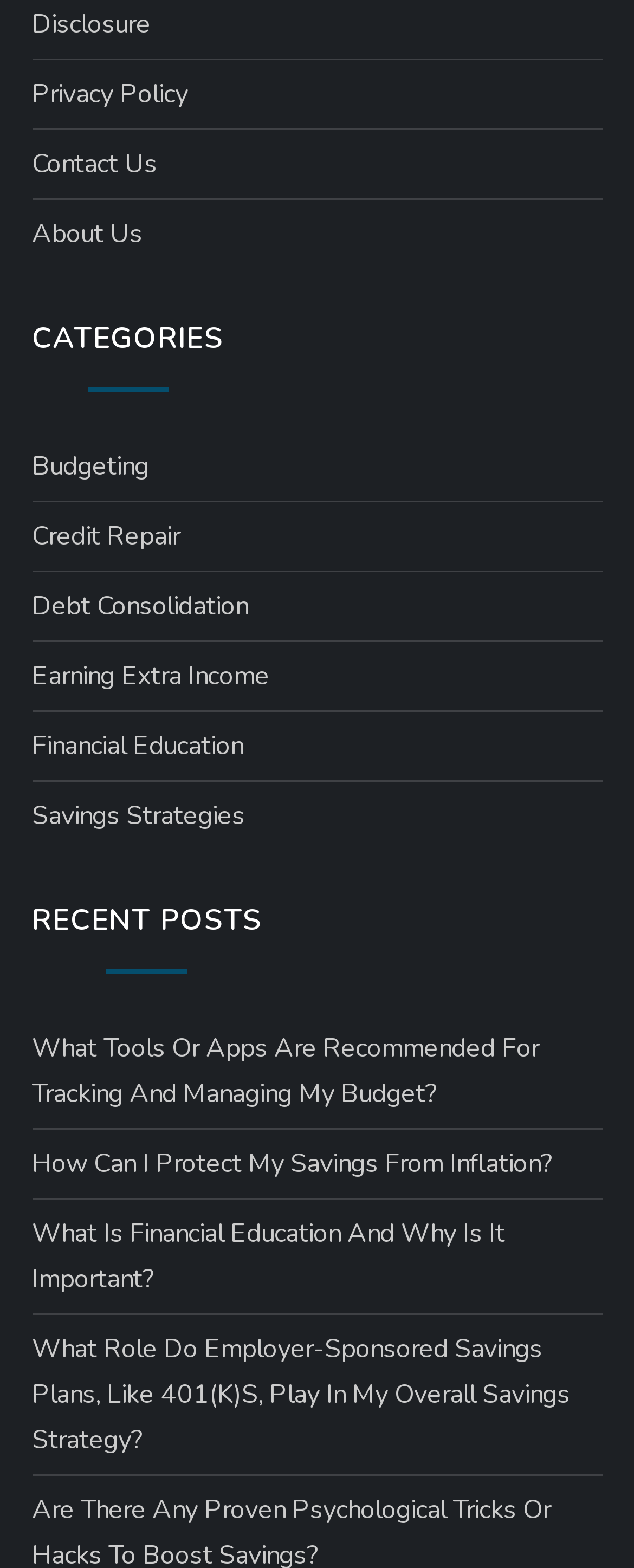What is the topic of the first recent post?
Using the image as a reference, give a one-word or short phrase answer.

Tracking and managing budget